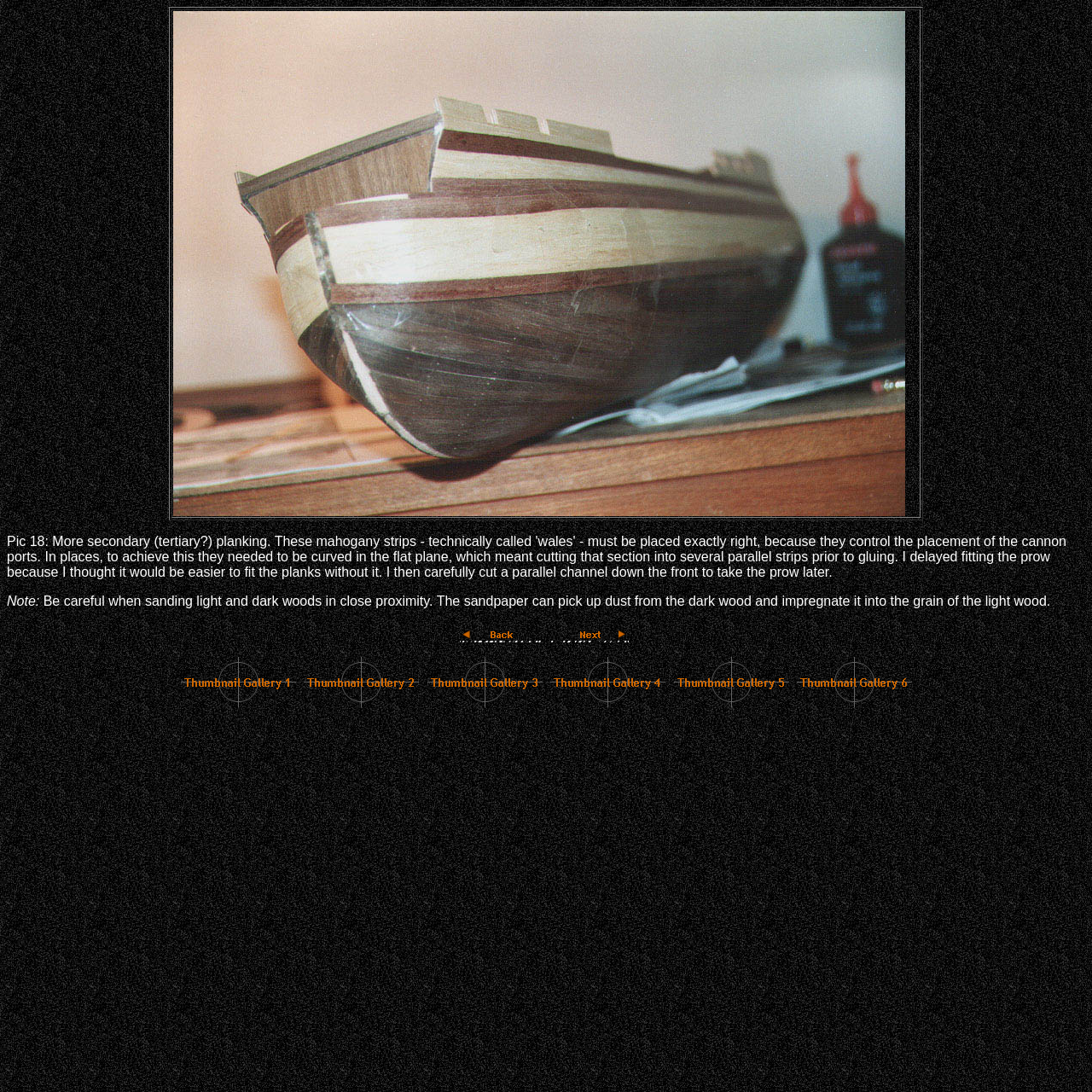Identify the bounding box coordinates for the element you need to click to achieve the following task: "view thumbnail gallery 3". The coordinates must be four float values ranging from 0 to 1, formatted as [left, top, right, bottom].

[0.389, 0.614, 0.498, 0.627]